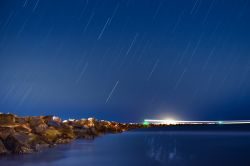Respond to the following question using a concise word or phrase: 
How long did the photographer wait to capture the ultra-long exposure?

16 minutes